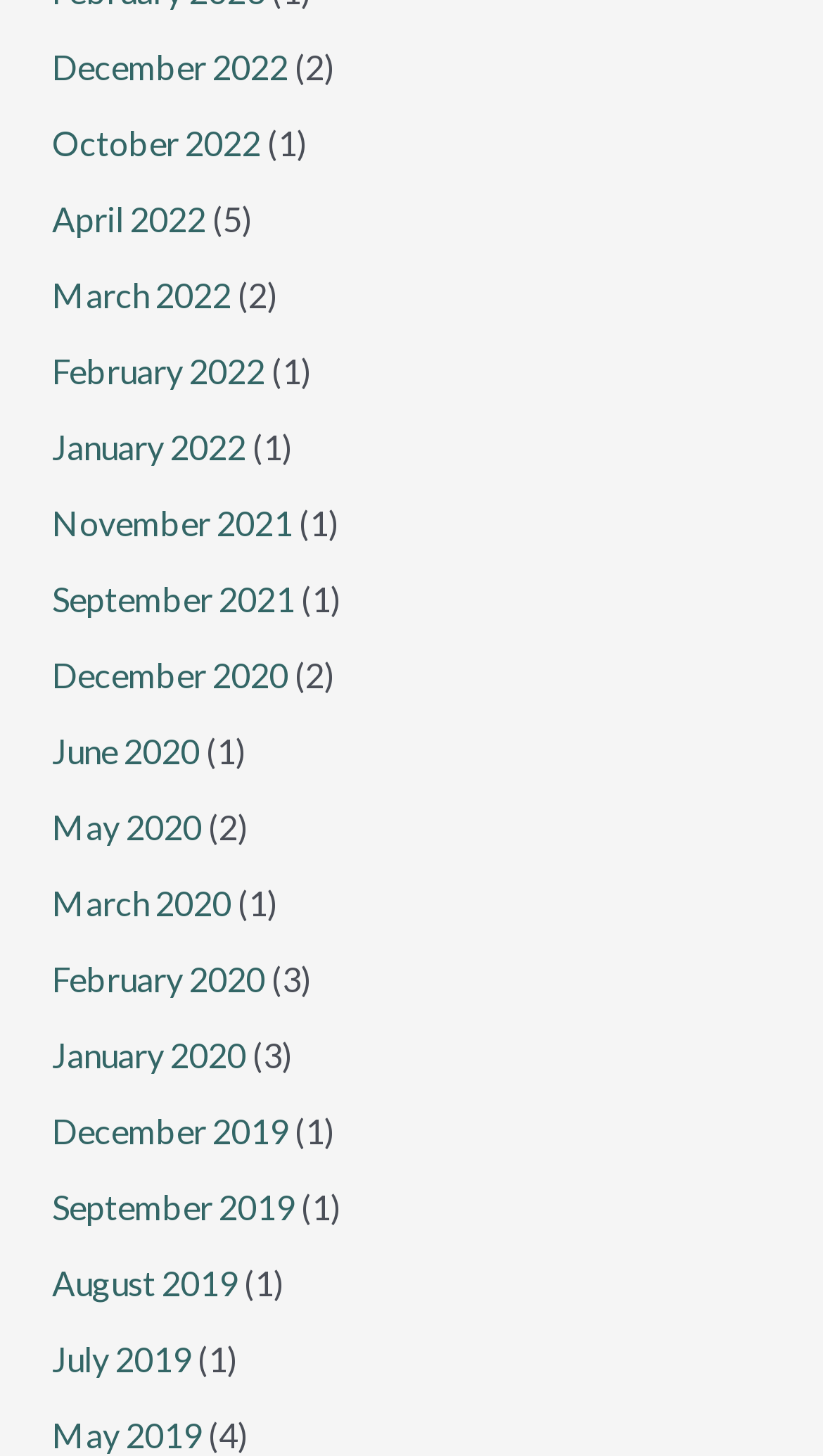What is the most recent month listed?
Based on the screenshot, respond with a single word or phrase.

December 2022